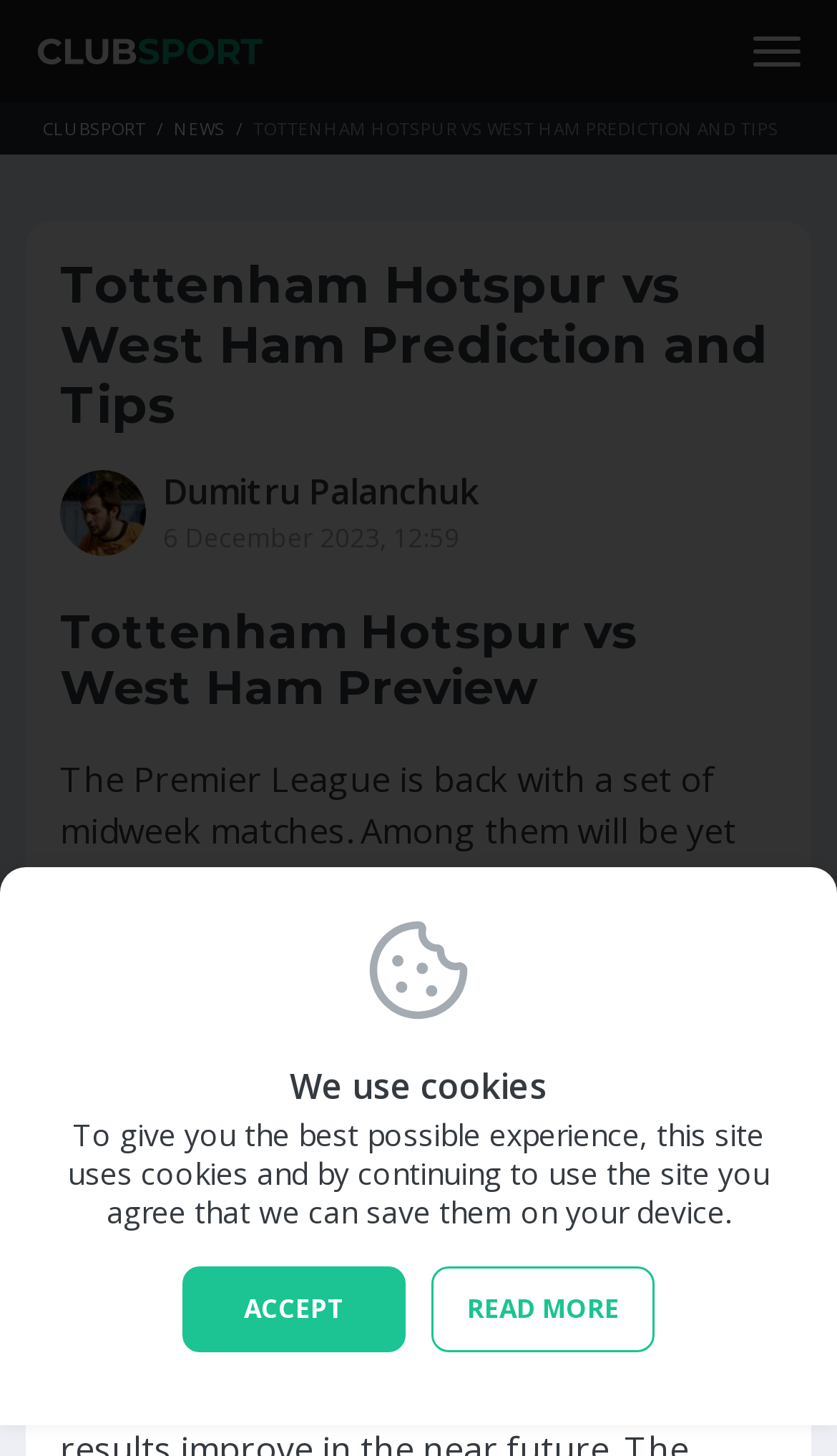Please locate the bounding box coordinates of the element that should be clicked to complete the given instruction: "Click on the LANGUAGE option".

[0.0, 0.568, 1.0, 0.638]